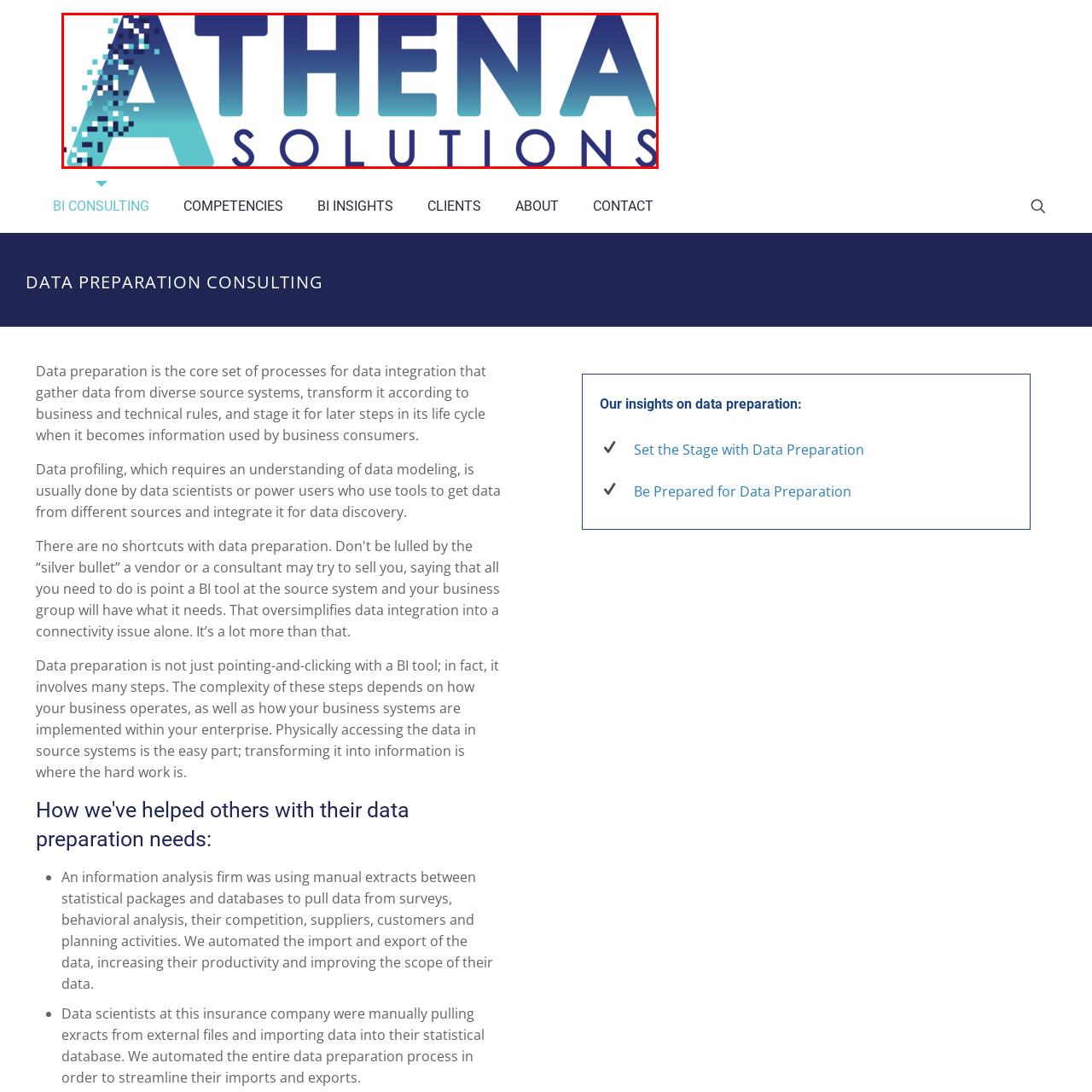Concentrate on the image inside the red border and answer the question in one word or phrase: 
What is the company's mission?

Help businesses harness and transform their data